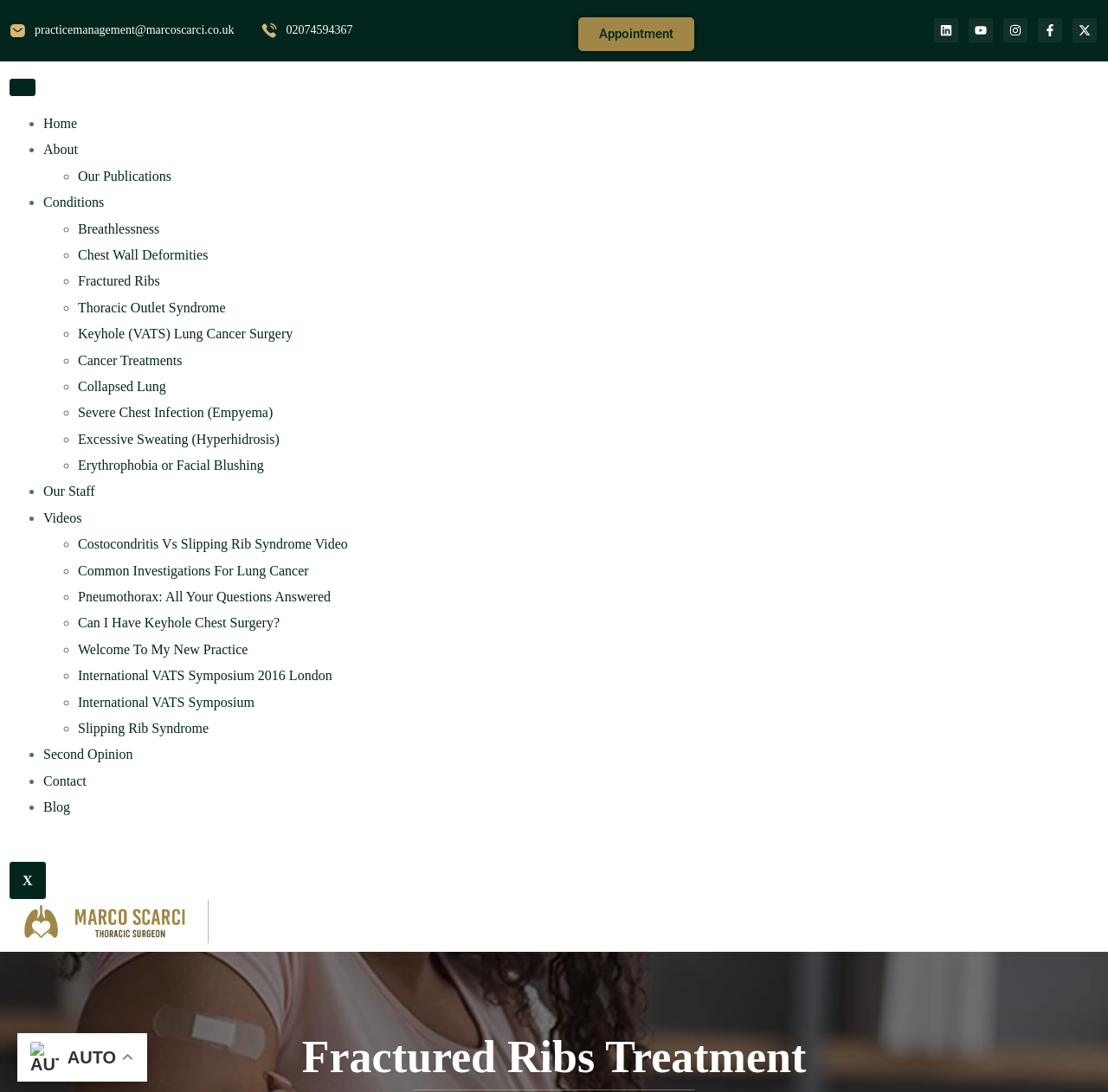What social media platforms is Dr. Marco Scarci on?
Look at the webpage screenshot and answer the question with a detailed explanation.

The webpage has links to Dr. Marco Scarci's social media profiles, including LinkedIn, Youtube, Instagram, Facebook, and Twitter, which can be accessed by clicking on the respective icons.